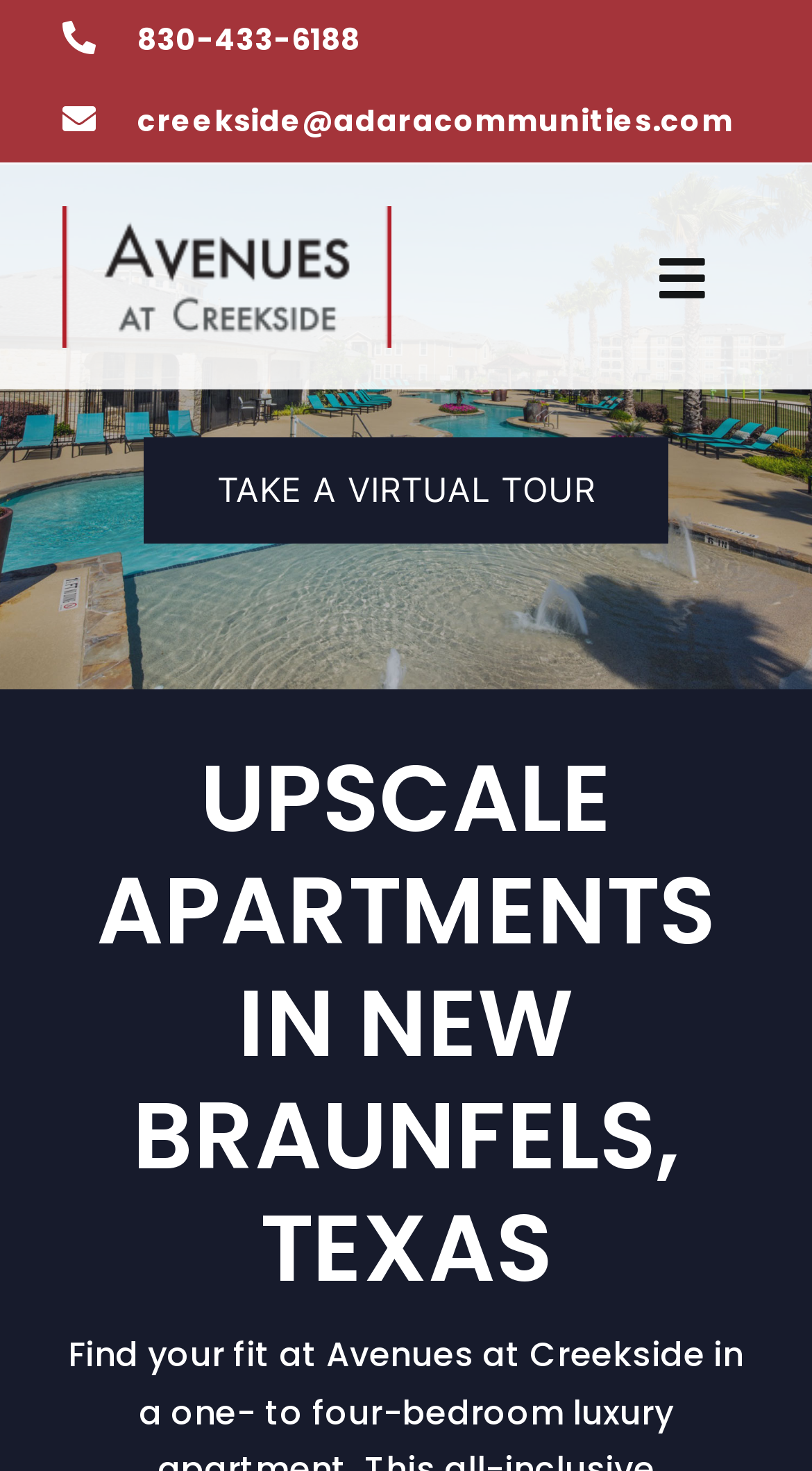Please find the bounding box coordinates in the format (top-left x, top-left y, bottom-right x, bottom-right y) for the given element description. Ensure the coordinates are floating point numbers between 0 and 1. Description: TAKE A VIRTUAL TOUR

[0.177, 0.297, 0.823, 0.37]